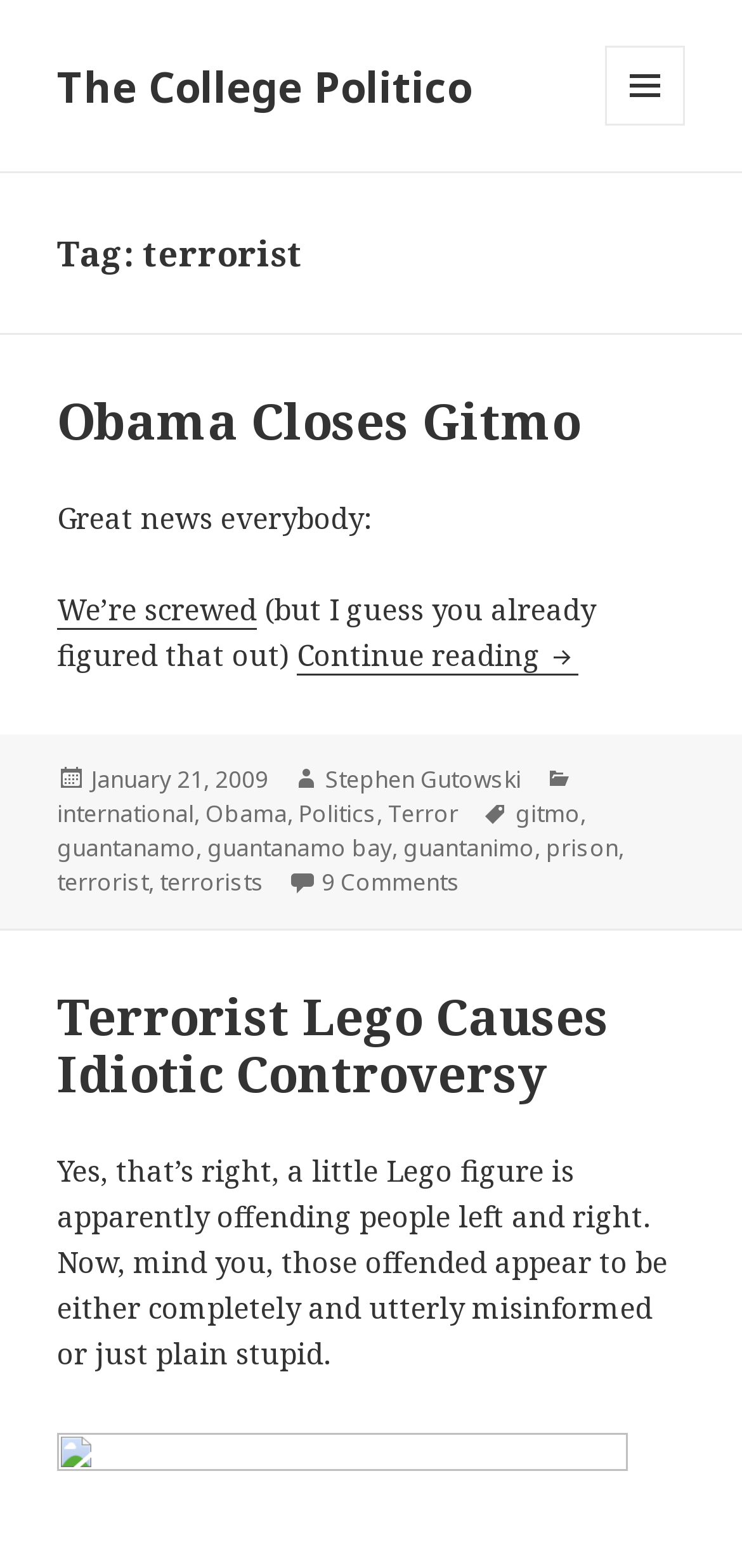Bounding box coordinates are given in the format (top-left x, top-left y, bottom-right x, bottom-right y). All values should be floating point numbers between 0 and 1. Provide the bounding box coordinate for the UI element described as: Obama Closes Gitmo

[0.077, 0.246, 0.782, 0.29]